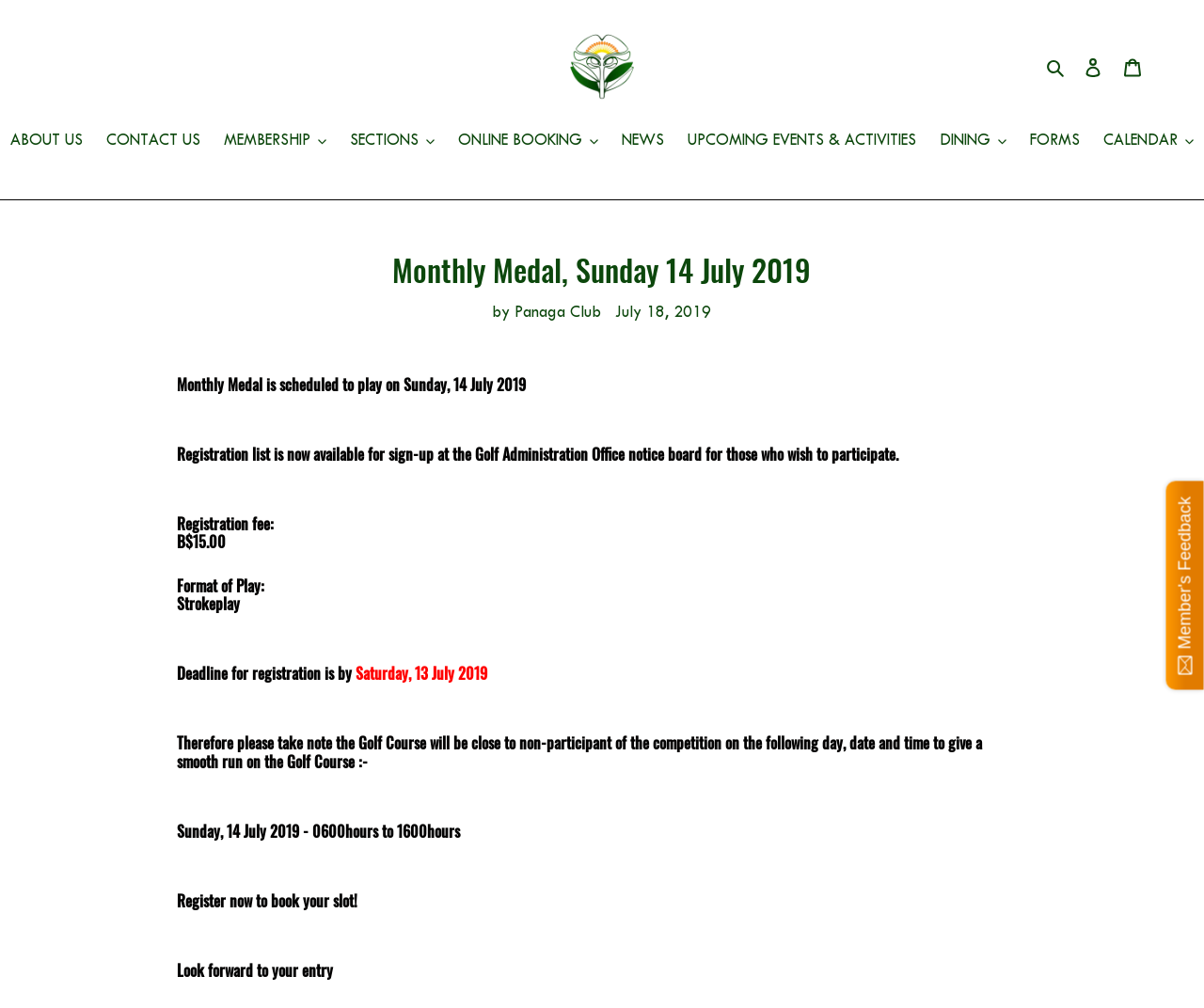Using the webpage screenshot, locate the HTML element that fits the following description and provide its bounding box: "Shipping & Fulfillment Policy".

None